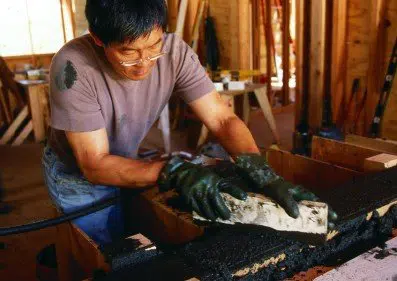What is the setting of the scene?
Refer to the screenshot and respond with a concise word or phrase.

A workshop